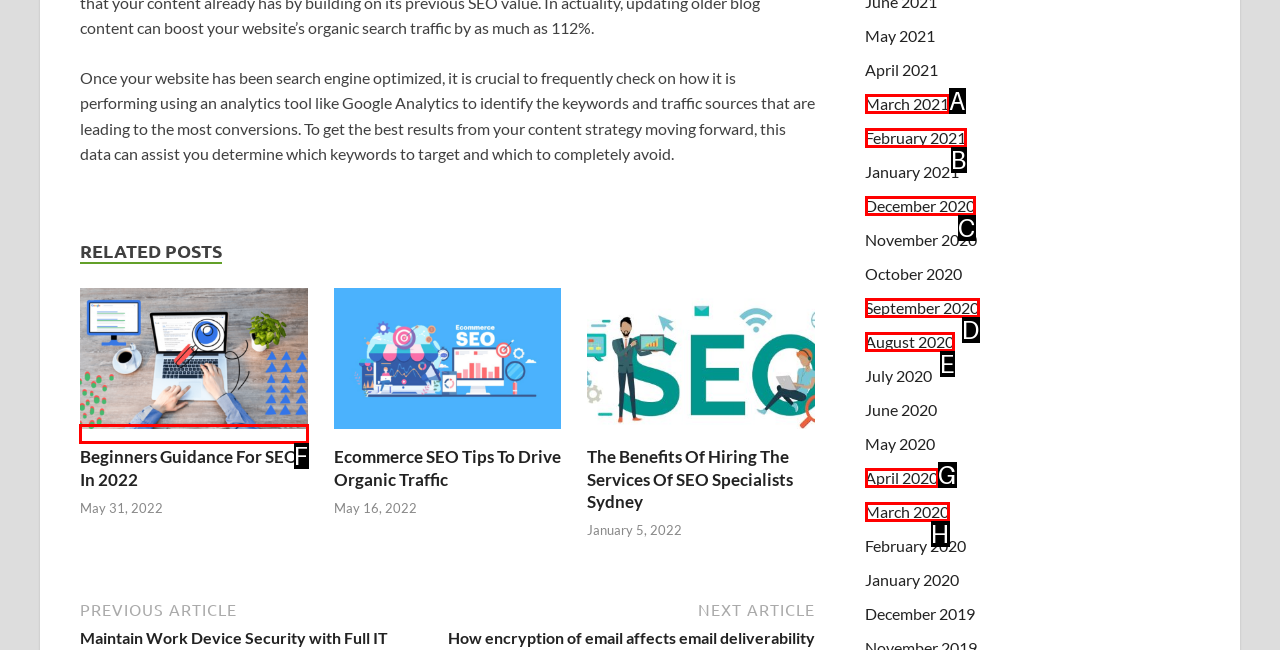Select the correct UI element to complete the task: Read related post about Beginners Guidance For SEO In 2022
Please provide the letter of the chosen option.

F